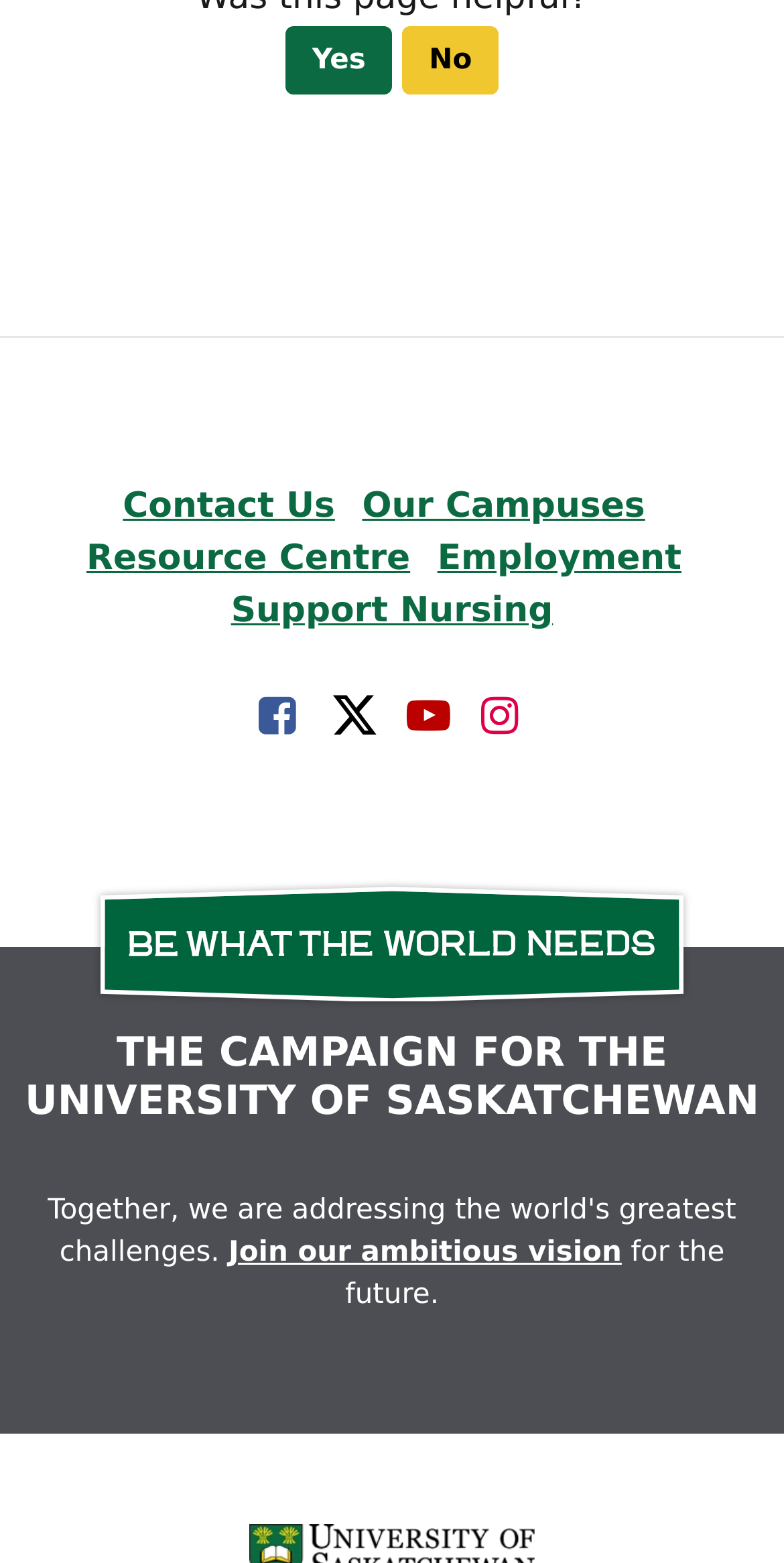How many links are there in the top section?
Give a single word or phrase answer based on the content of the image.

4